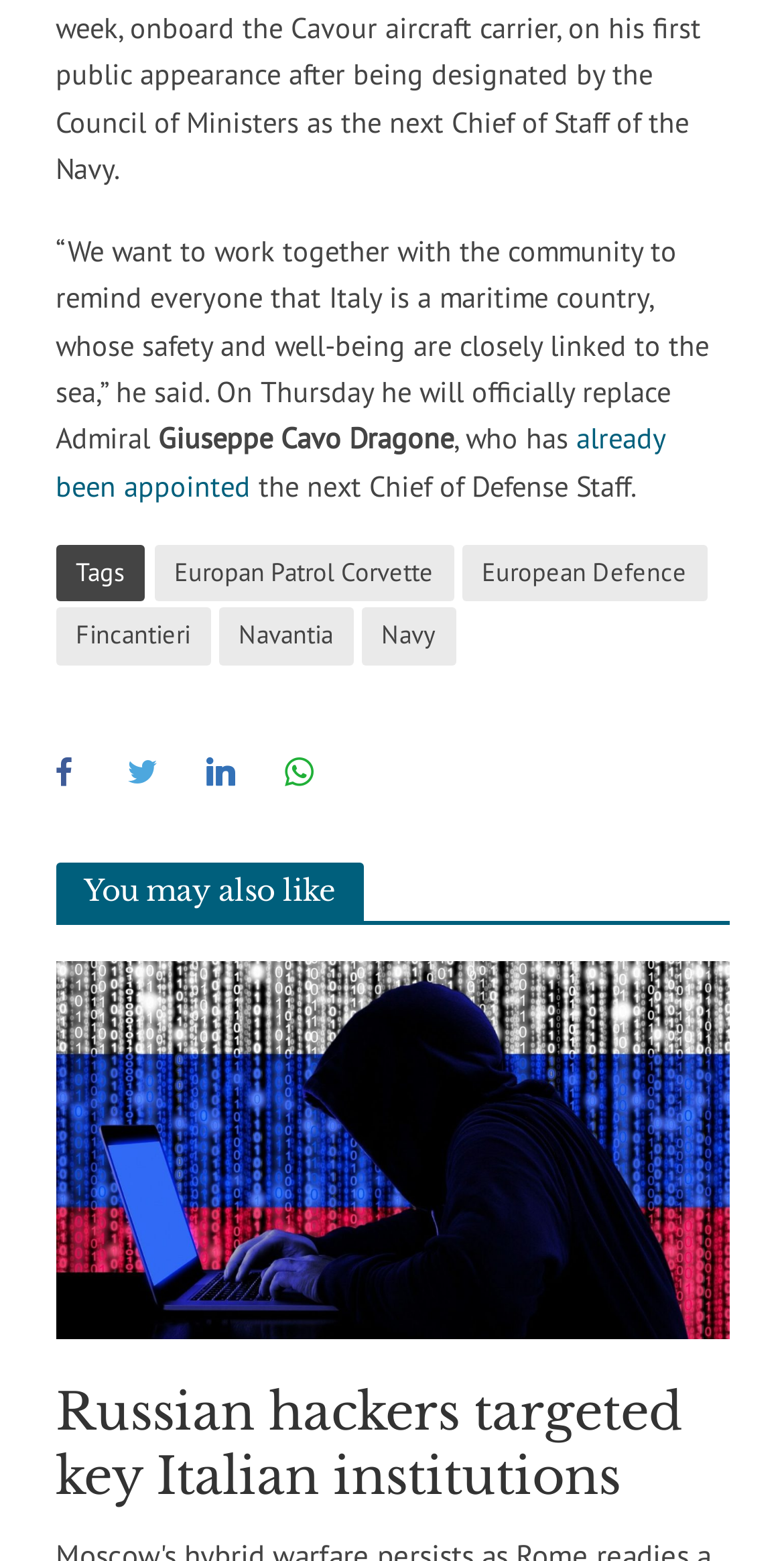Please provide the bounding box coordinates for the element that needs to be clicked to perform the instruction: "Share the article". The coordinates must consist of four float numbers between 0 and 1, formatted as [left, top, right, bottom].

[0.363, 0.468, 0.399, 0.52]